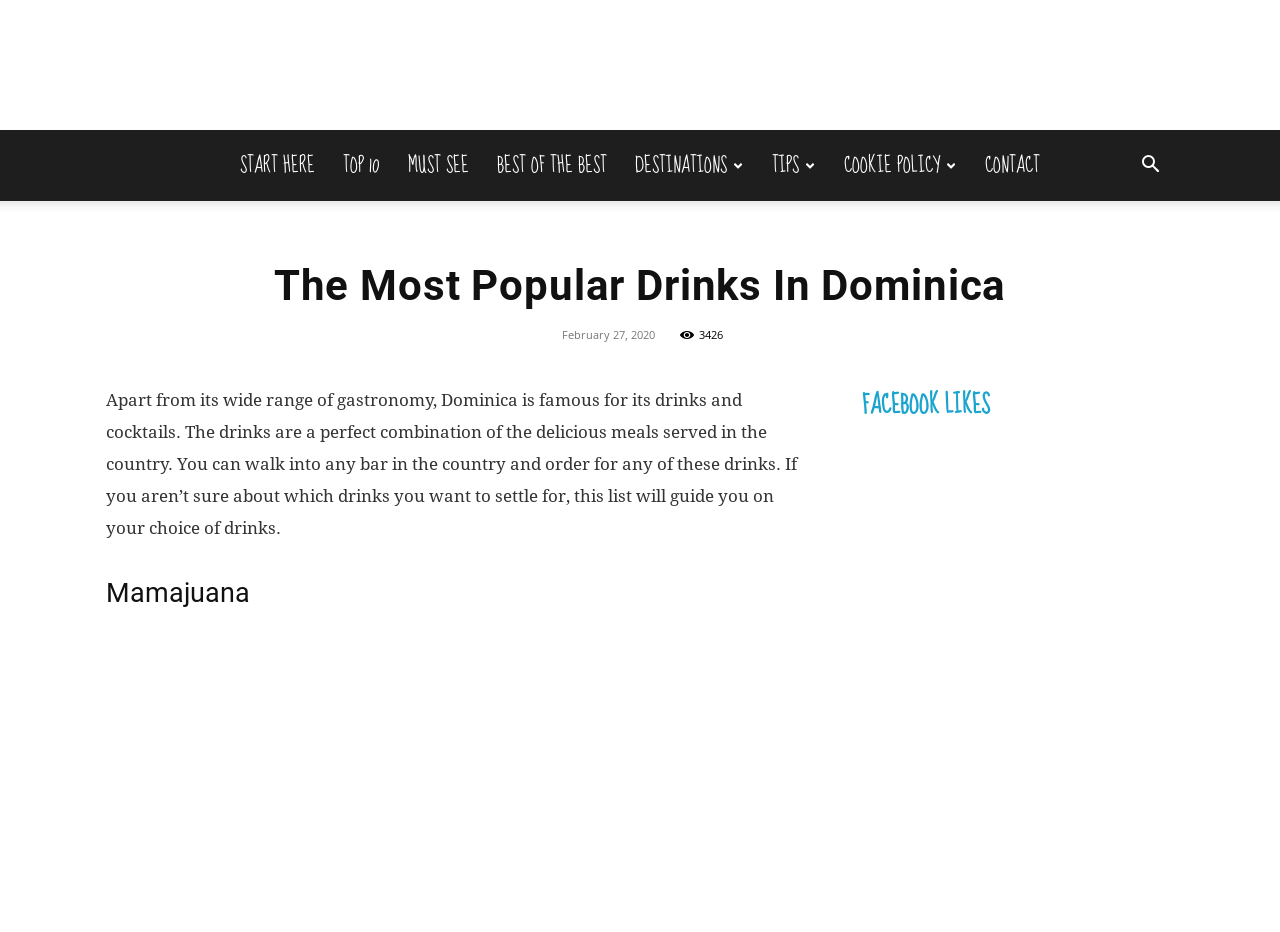Give a one-word or short-phrase answer to the following question: 
What is the date of the article?

February 27, 2020